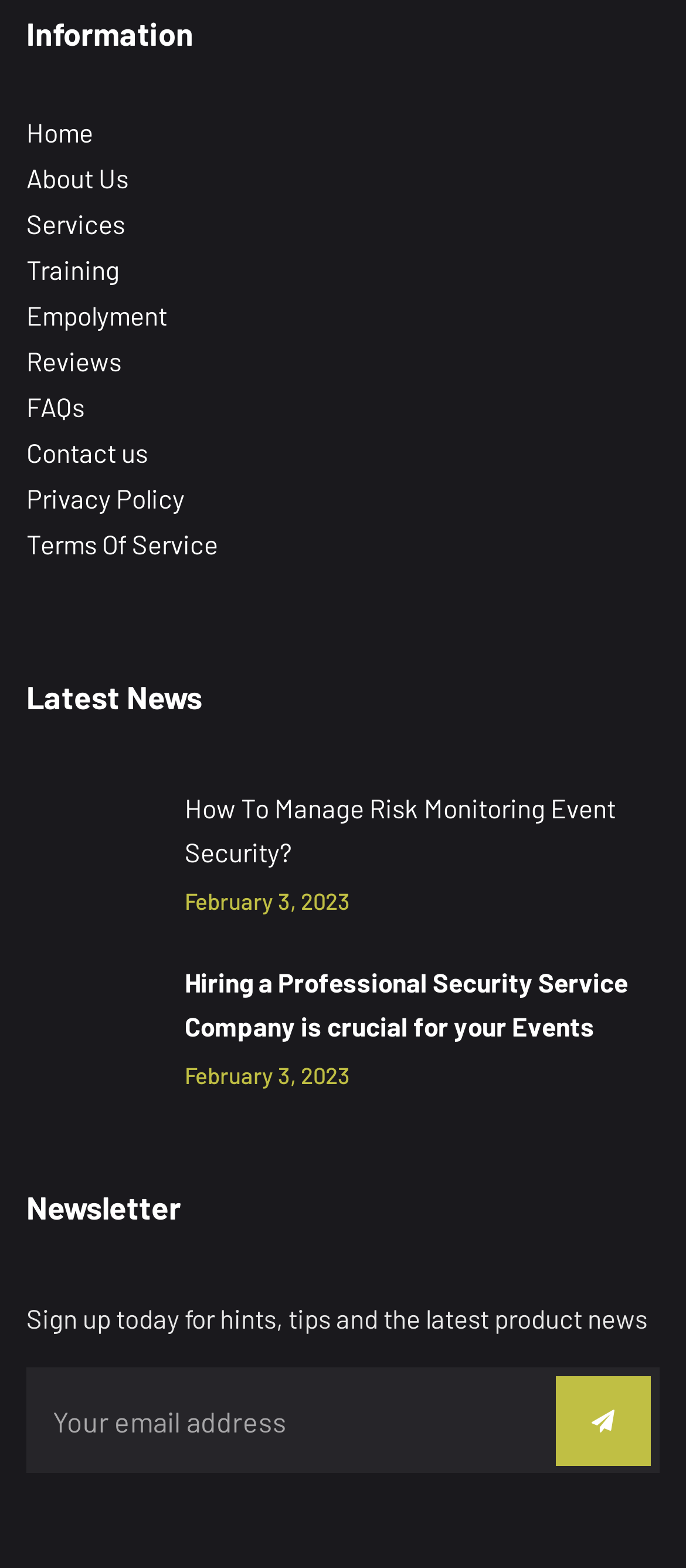What is the title of the second section?
Please provide an in-depth and detailed response to the question.

The second section has a heading that says 'Latest News', which is located below the top navigation bar and above the list of news articles.